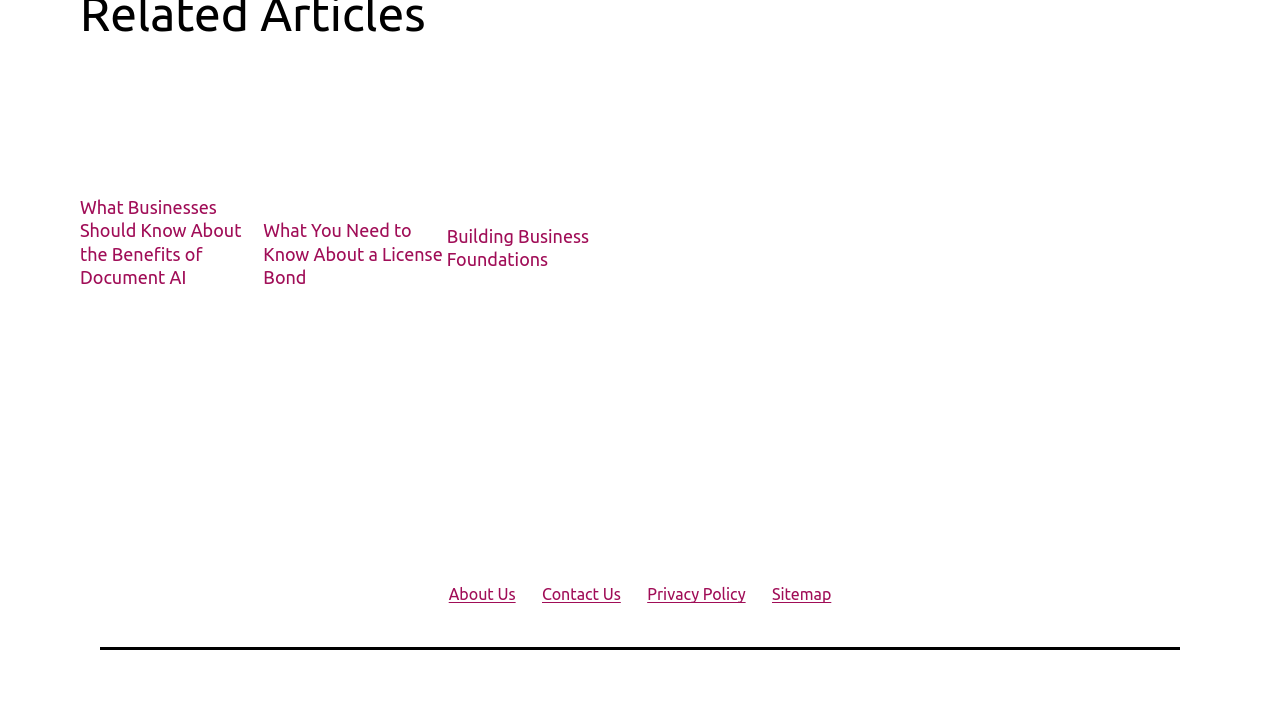Respond with a single word or phrase:
What is the title of the second article?

What You Need to Know About a License Bond